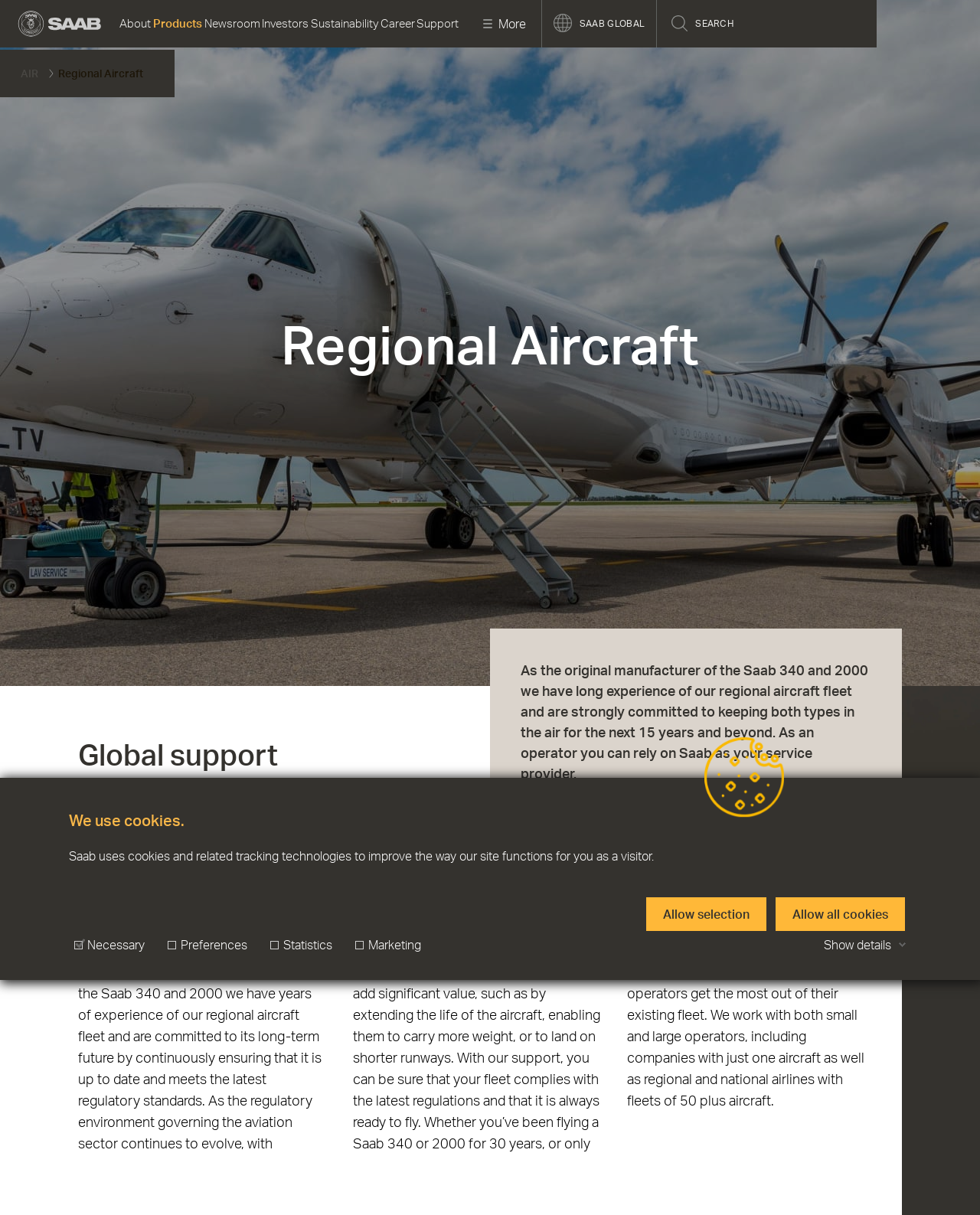What is the purpose of the 'Statistics' cookies?
With the help of the image, please provide a detailed response to the question.

I determined the answer by reading the description of the 'Statistics' cookies in the cookie consent dialog box, which states that these cookies help Saab to determine the number of visits to their site and to understand how visitors interact with their website.